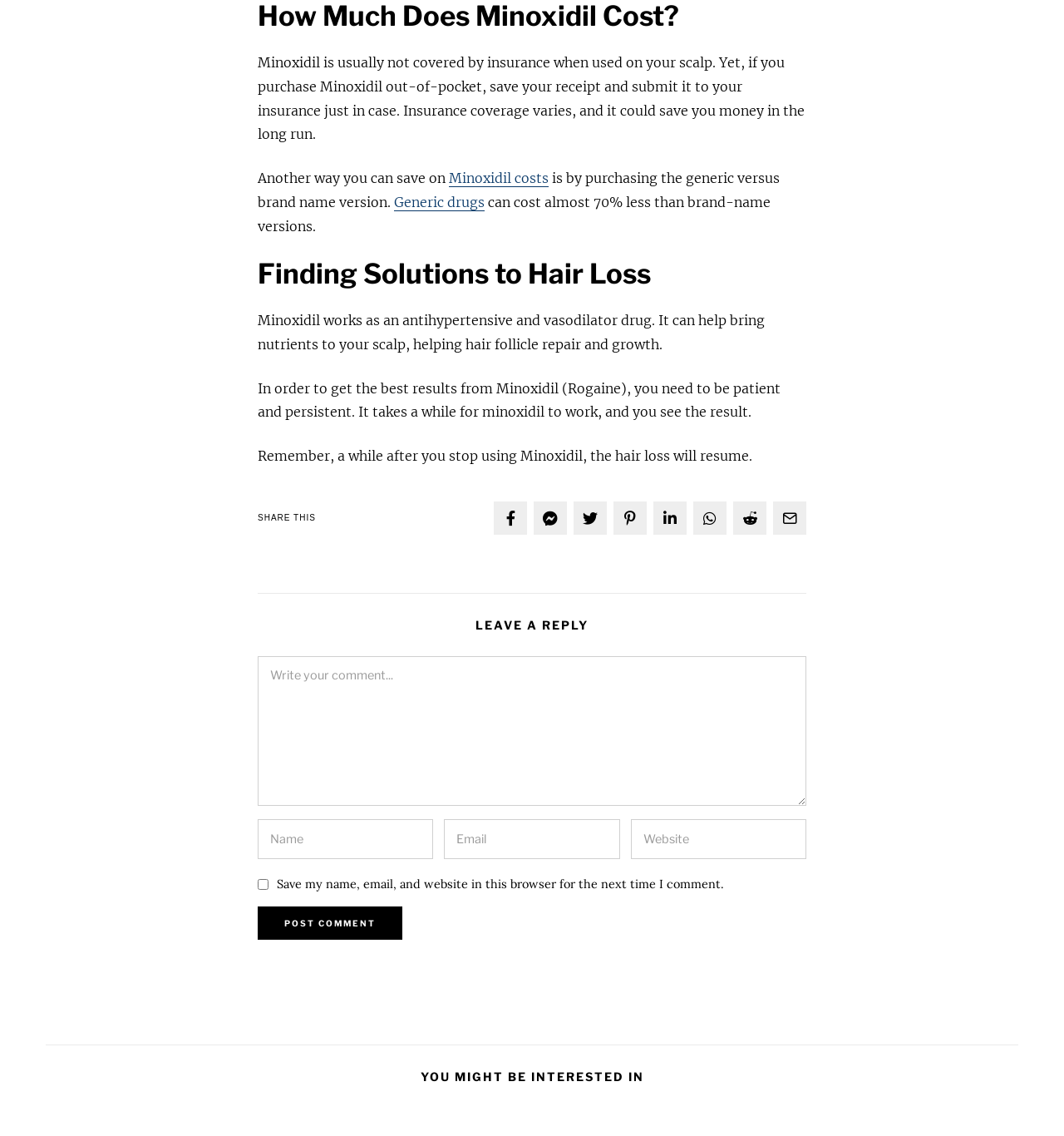Can you provide the bounding box coordinates for the element that should be clicked to implement the instruction: "Click on the link to learn more about Generic drugs"?

[0.37, 0.171, 0.455, 0.185]